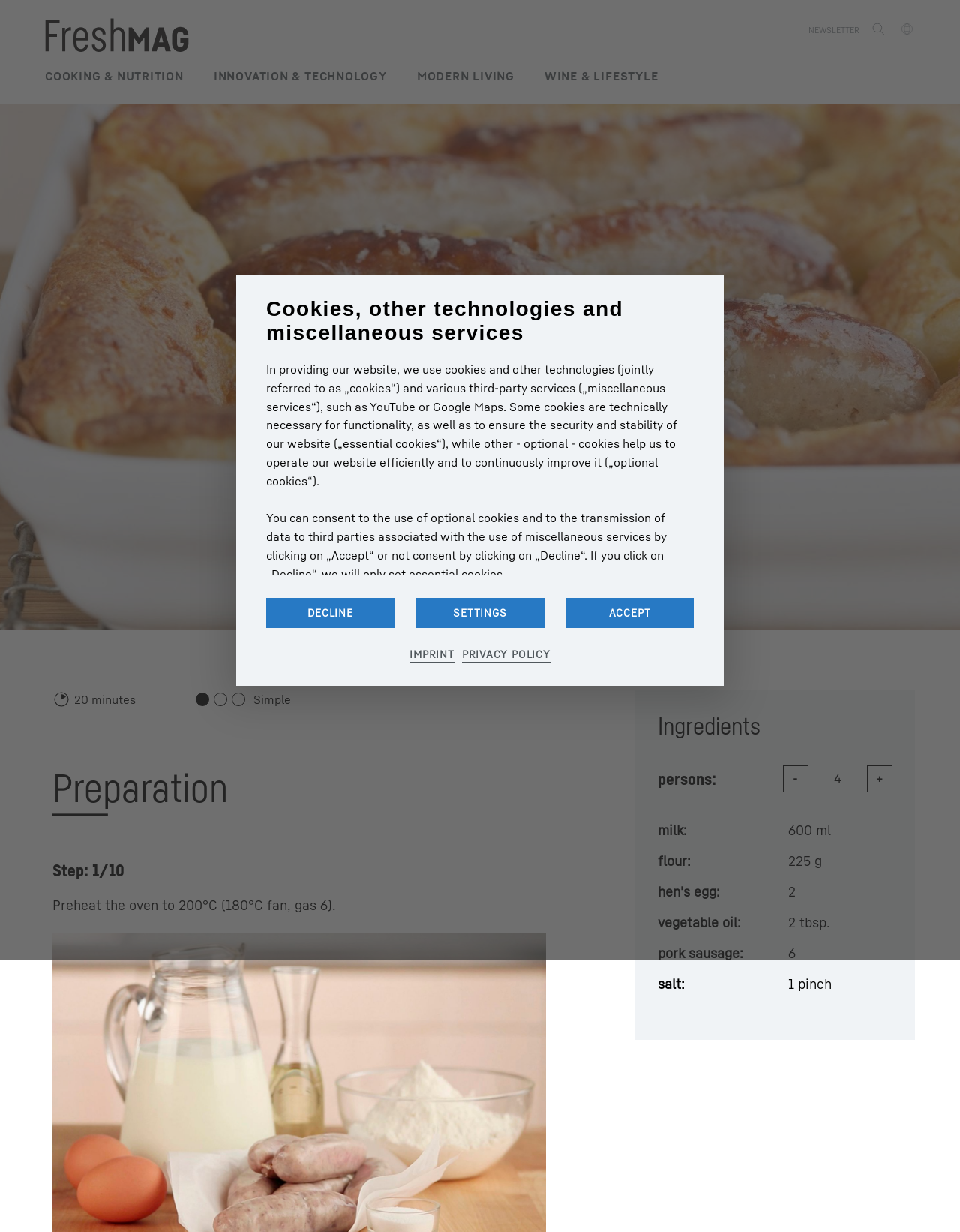Identify the coordinates of the bounding box for the element described below: "Modern Living". Return the coordinates as four float numbers between 0 and 1: [left, top, right, bottom].

[0.434, 0.042, 0.536, 0.072]